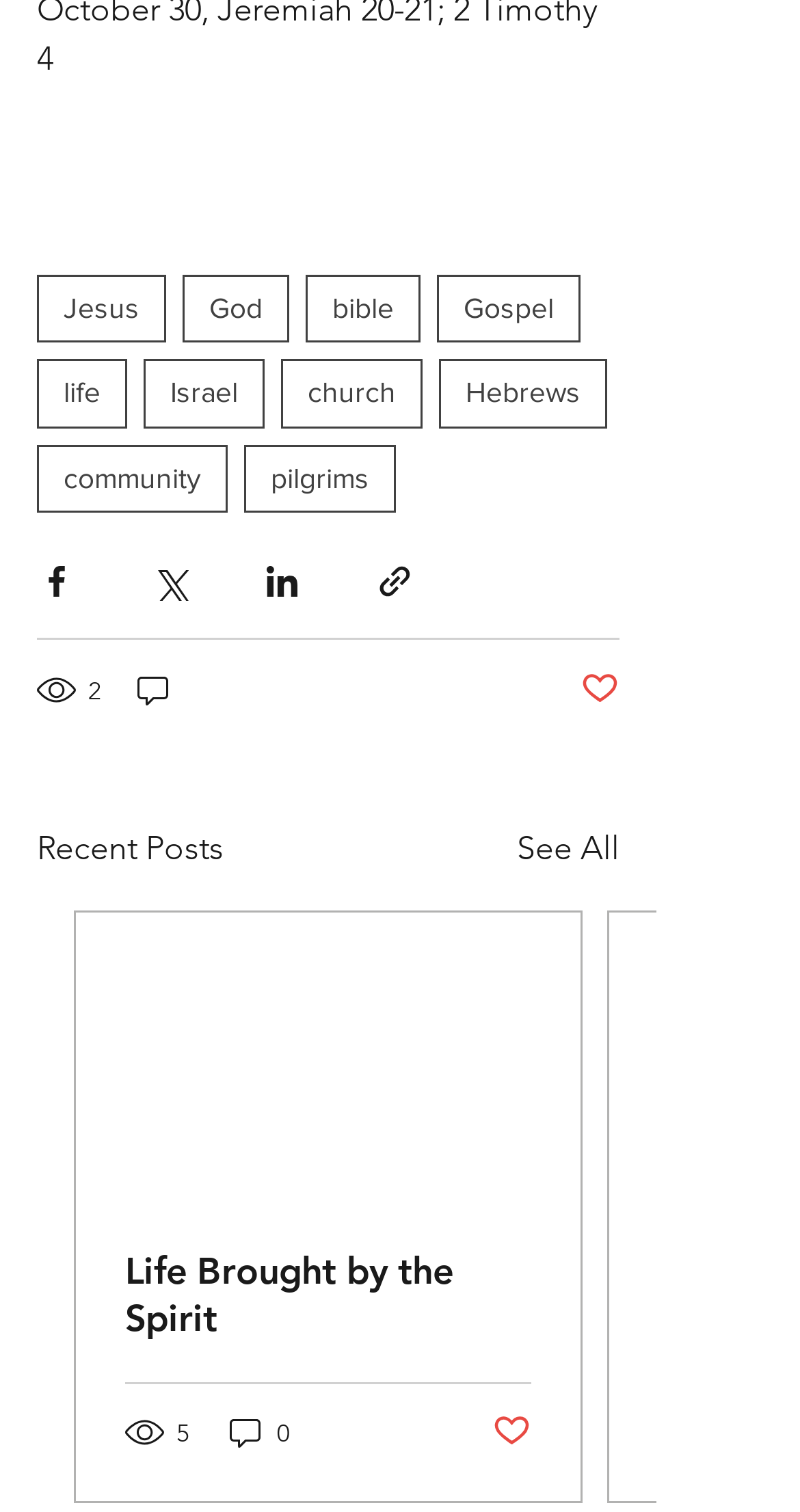From the element description: "e: info@psychprofessionals.com.au", extract the bounding box coordinates of the UI element. The coordinates should be expressed as four float numbers between 0 and 1, in the order [left, top, right, bottom].

None